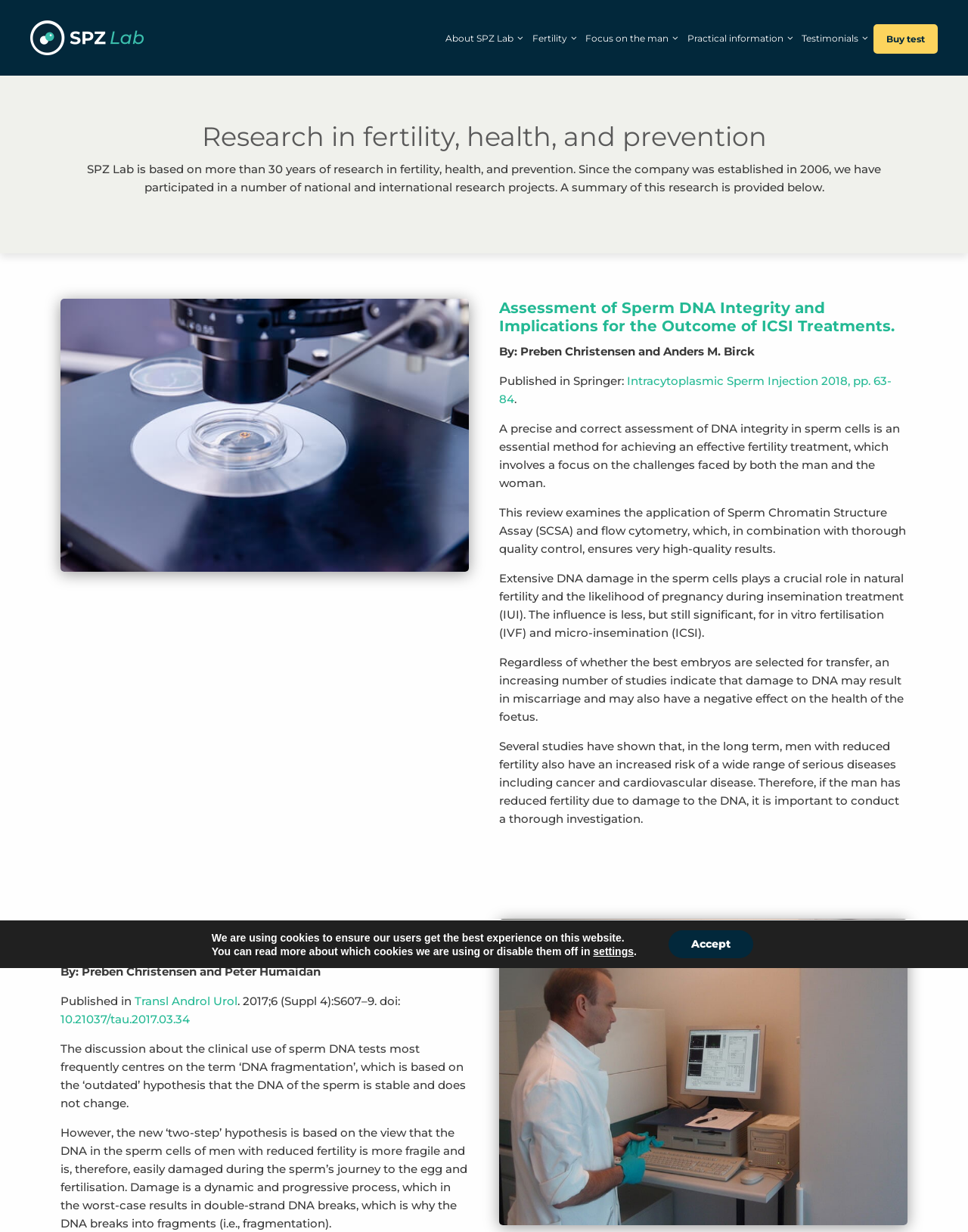What is the purpose of the Sperm Chromatin Structure Assay (SCSA)?
Please utilize the information in the image to give a detailed response to the question.

The purpose of the Sperm Chromatin Structure Assay (SCSA) can be found in the text, which states 'This review examines the application of Sperm Chromatin Structure Assay (SCSA) and flow cytometry, which, in combination with thorough quality control, ensures very high-quality results.'